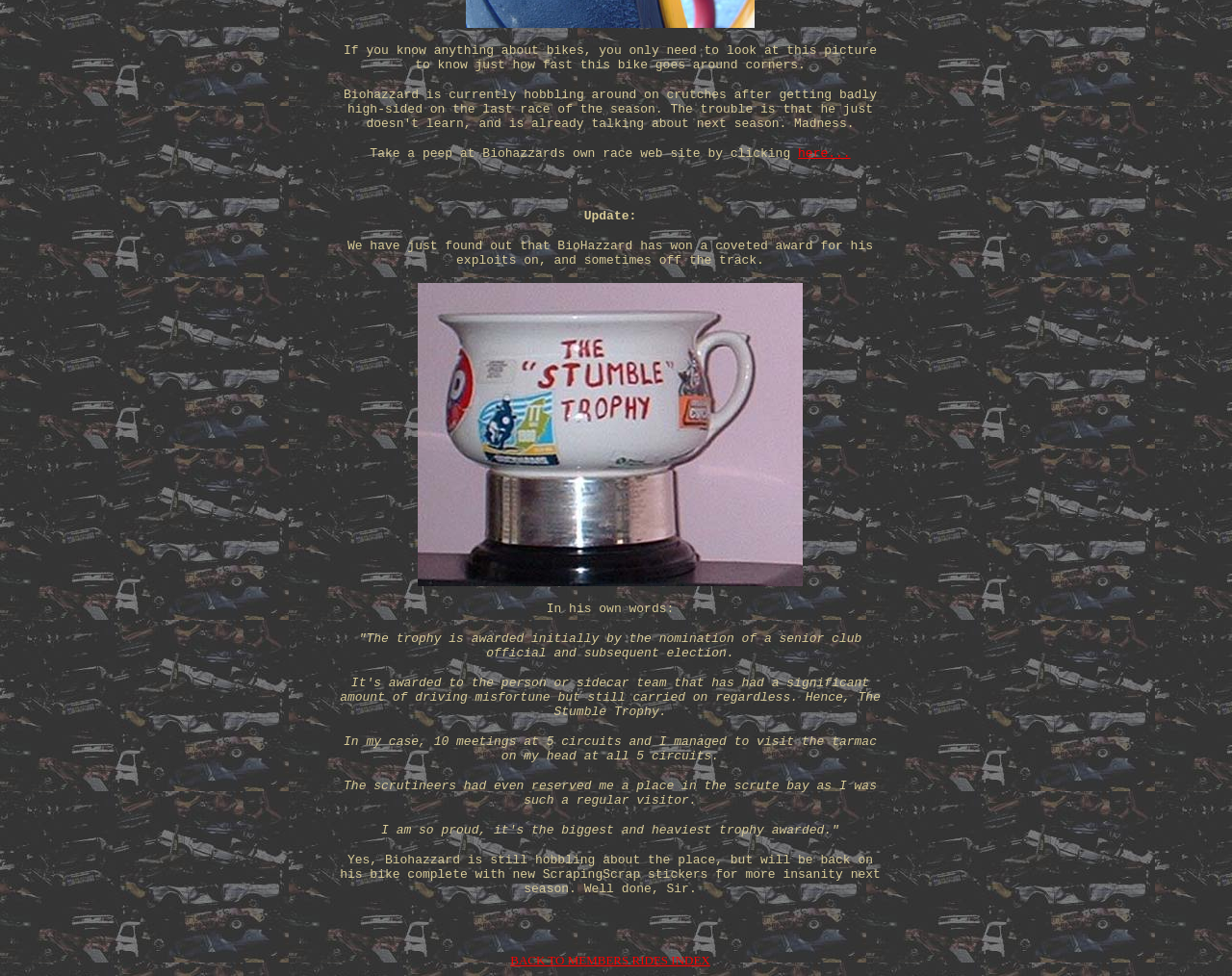Provide the bounding box coordinates, formatted as (top-left x, top-left y, bottom-right x, bottom-right y), with all values being floating point numbers between 0 and 1. Identify the bounding box of the UI element that matches the description: BACK TO MEMBERS RIDES INDEX

[0.414, 0.974, 0.576, 0.991]